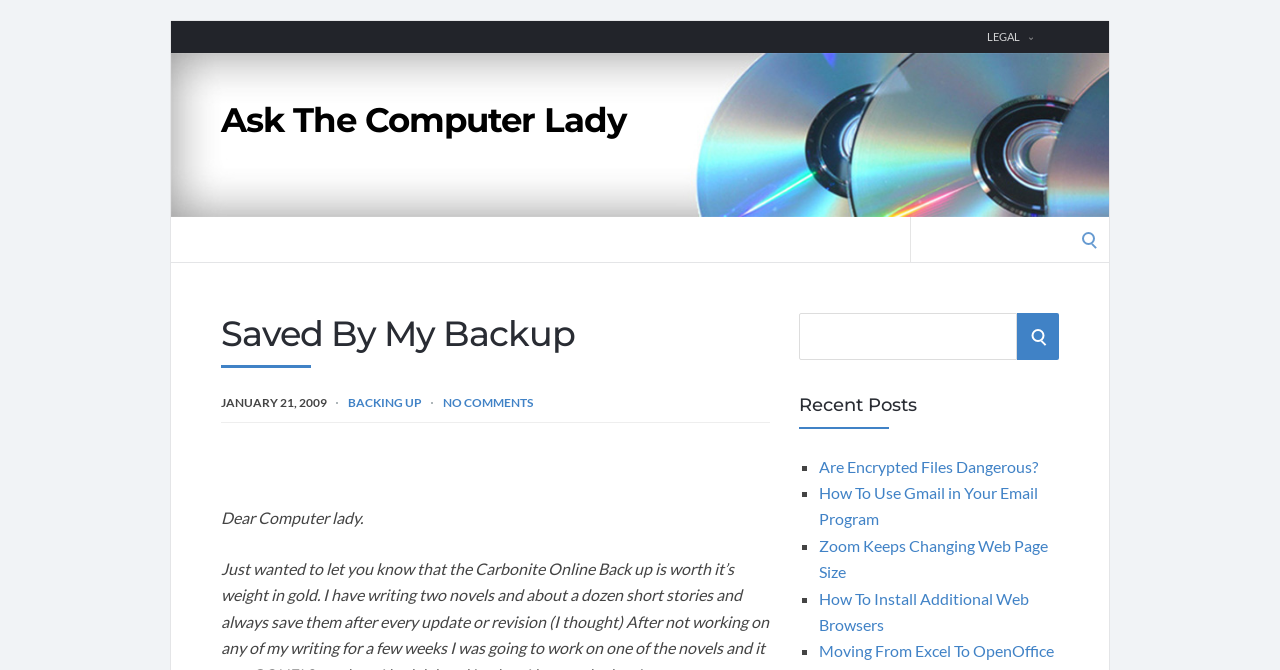Answer in one word or a short phrase: 
What is the purpose of the 'BACKING UP' link?

To learn about backing up